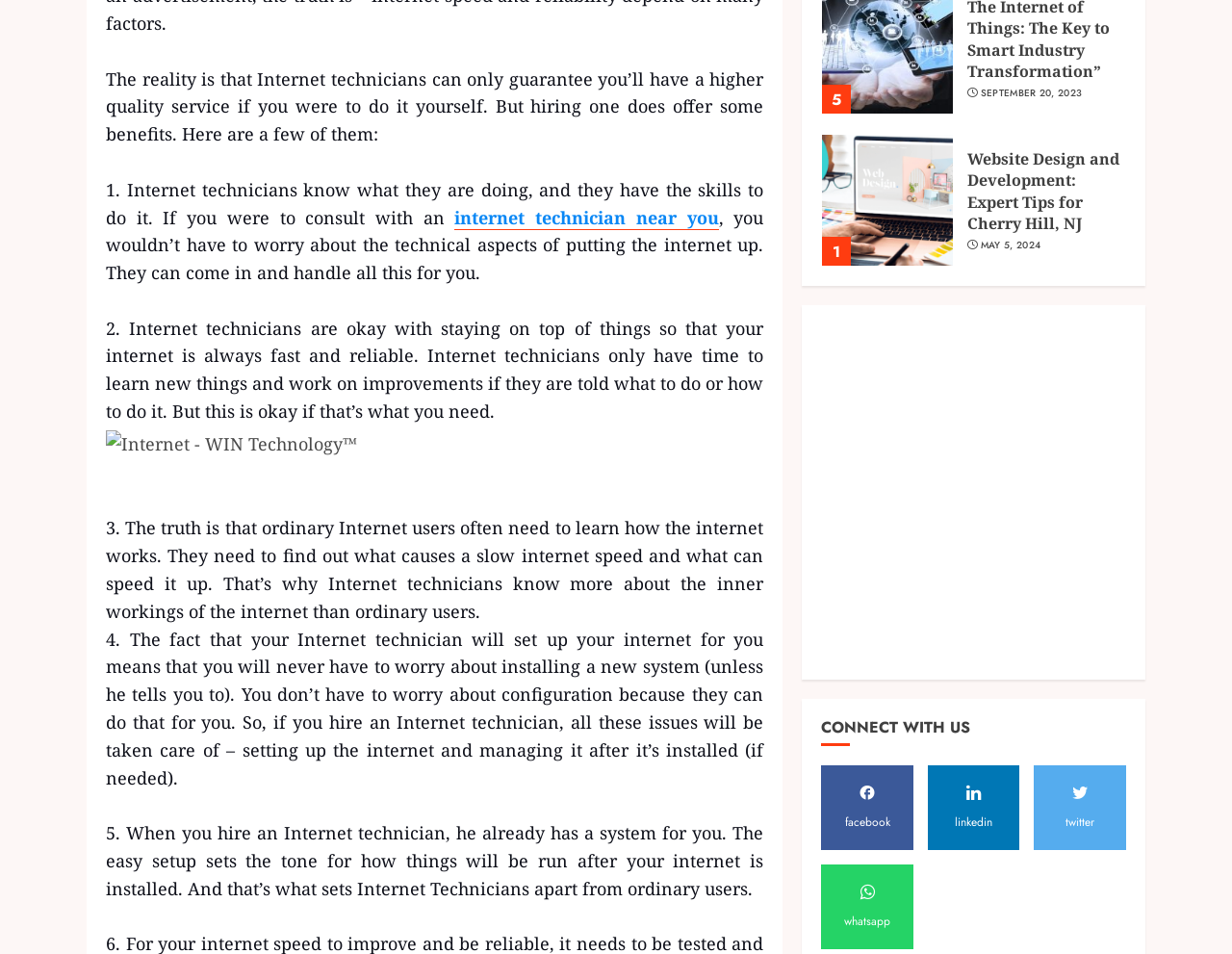Determine the bounding box coordinates for the region that must be clicked to execute the following instruction: "connect with us on twitter".

[0.839, 0.802, 0.914, 0.891]